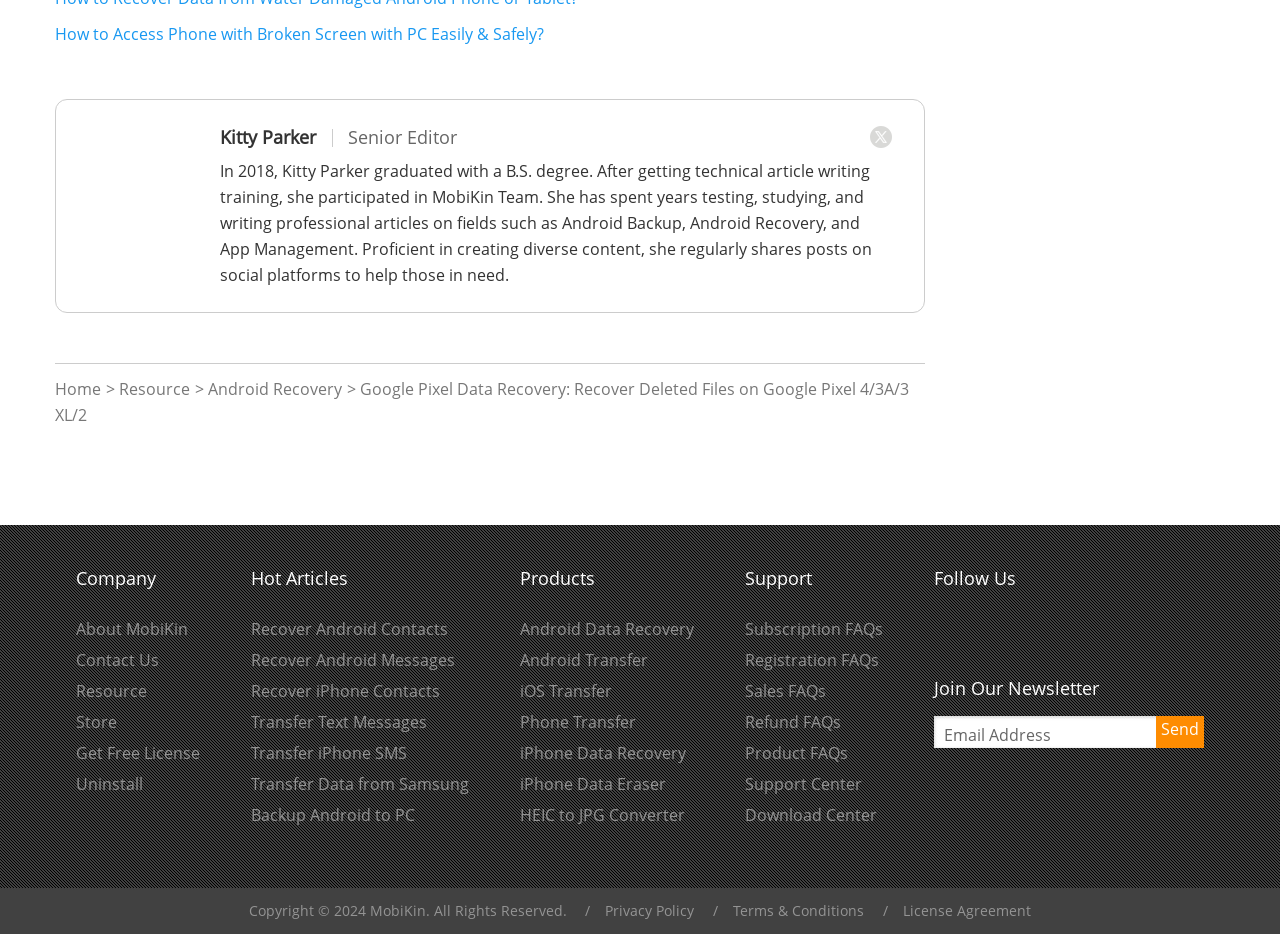What type of products does the company offer?
Observe the image and answer the question with a one-word or short phrase response.

Data recovery and transfer software